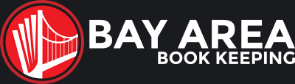Generate an elaborate caption for the given image.

The image features the logo of "Bay Area Bookkeeping," prominently displayed with a design that incorporates a stylized illustration of a bridge, symbolizing the San Francisco Bay Area. The color scheme includes red and white elements against a dark background, reinforcing the brand's identity. This logo visually represents their bookkeeping services, emphasizing both professionalism and a local connection to the Bay Area. The name "Bay Area Bookkeeping" is clearly legible, highlighting their focus on financial services within this geographic region.